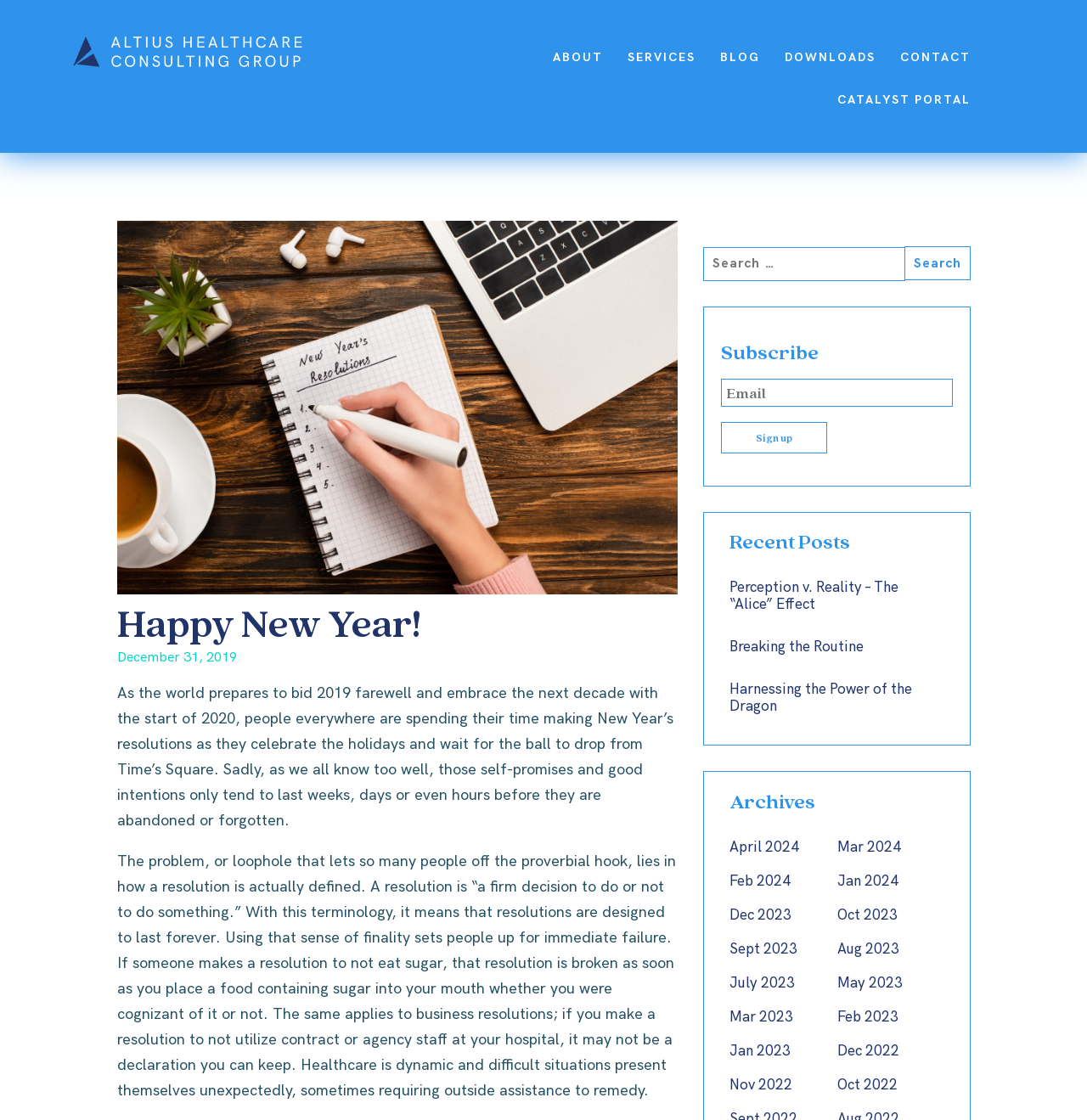Could you determine the bounding box coordinates of the clickable element to complete the instruction: "View archives from April 2024"? Provide the coordinates as four float numbers between 0 and 1, i.e., [left, top, right, bottom].

[0.671, 0.749, 0.735, 0.764]